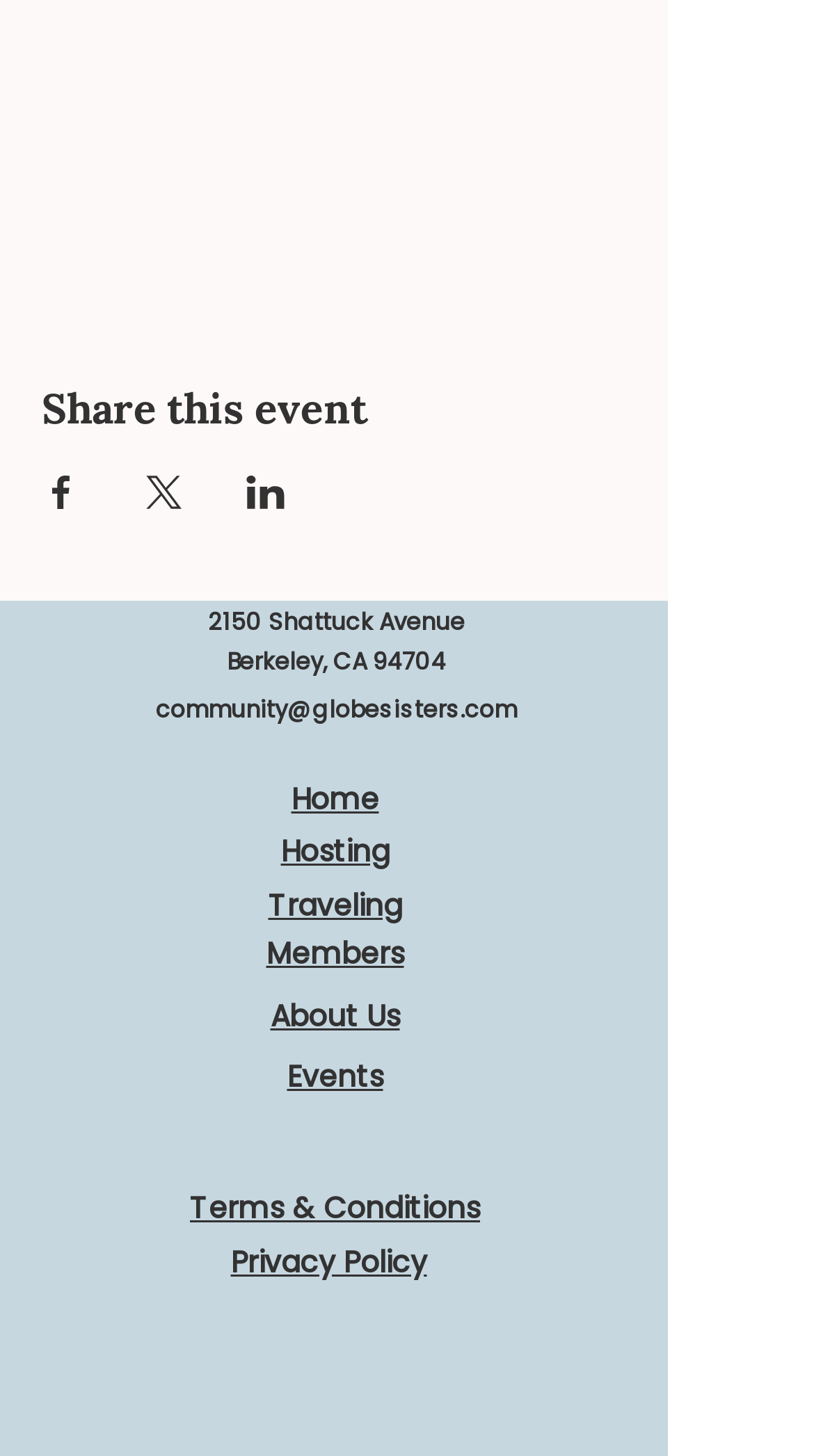Could you highlight the region that needs to be clicked to execute the instruction: "Contact us"?

None